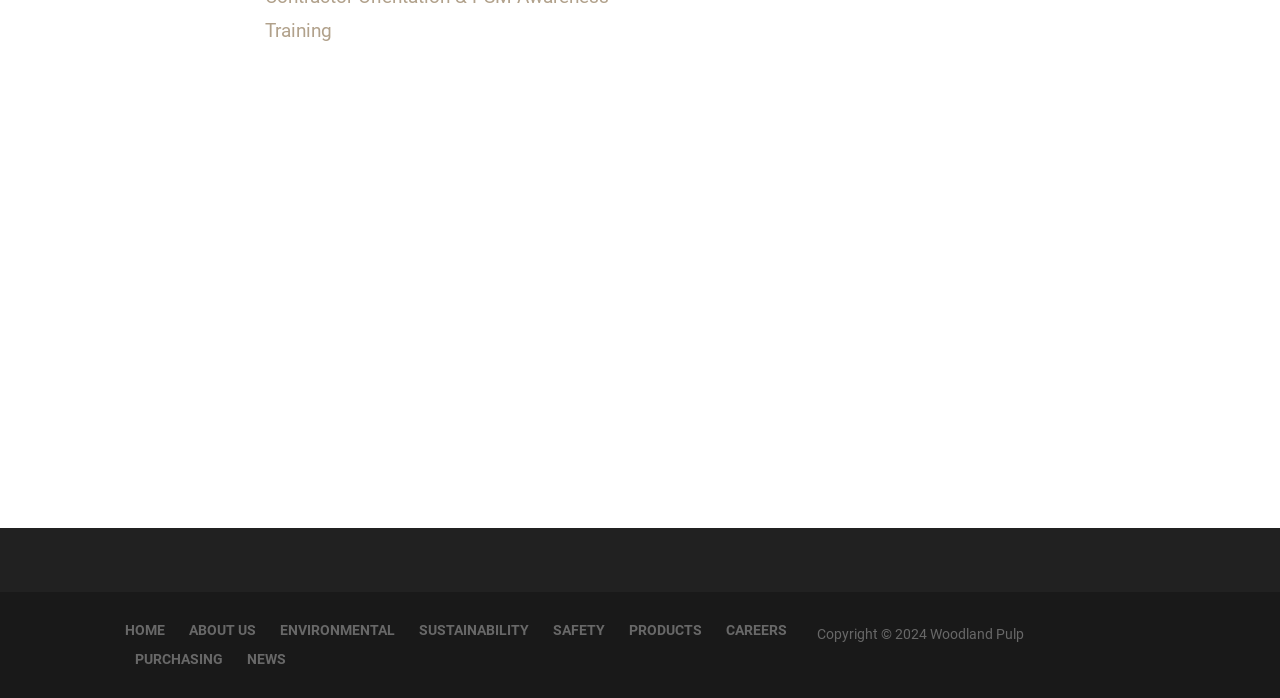Based on the image, please respond to the question with as much detail as possible:
What is the location of the natural gas pipeline mentioned on the webpage?

The StaticText element with ID 195 mentions that Woodland Pulp owns and operates a natural gas pipeline in Baileyville, Maine, indicating the location of the pipeline.